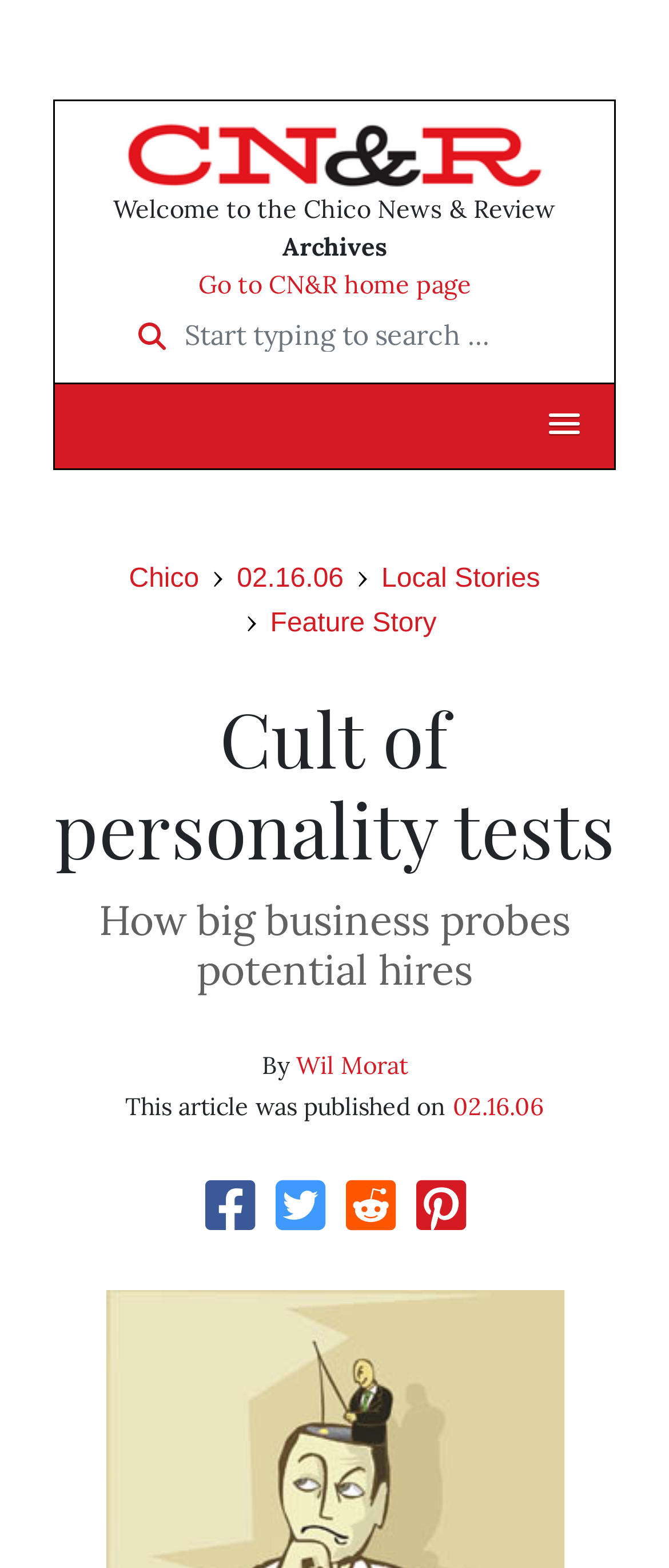What is the topic of the article?
Answer the question with as much detail as possible.

I inferred the topic by looking at the heading element 'Cult of personality tests' which suggests that the article is about personality tests.